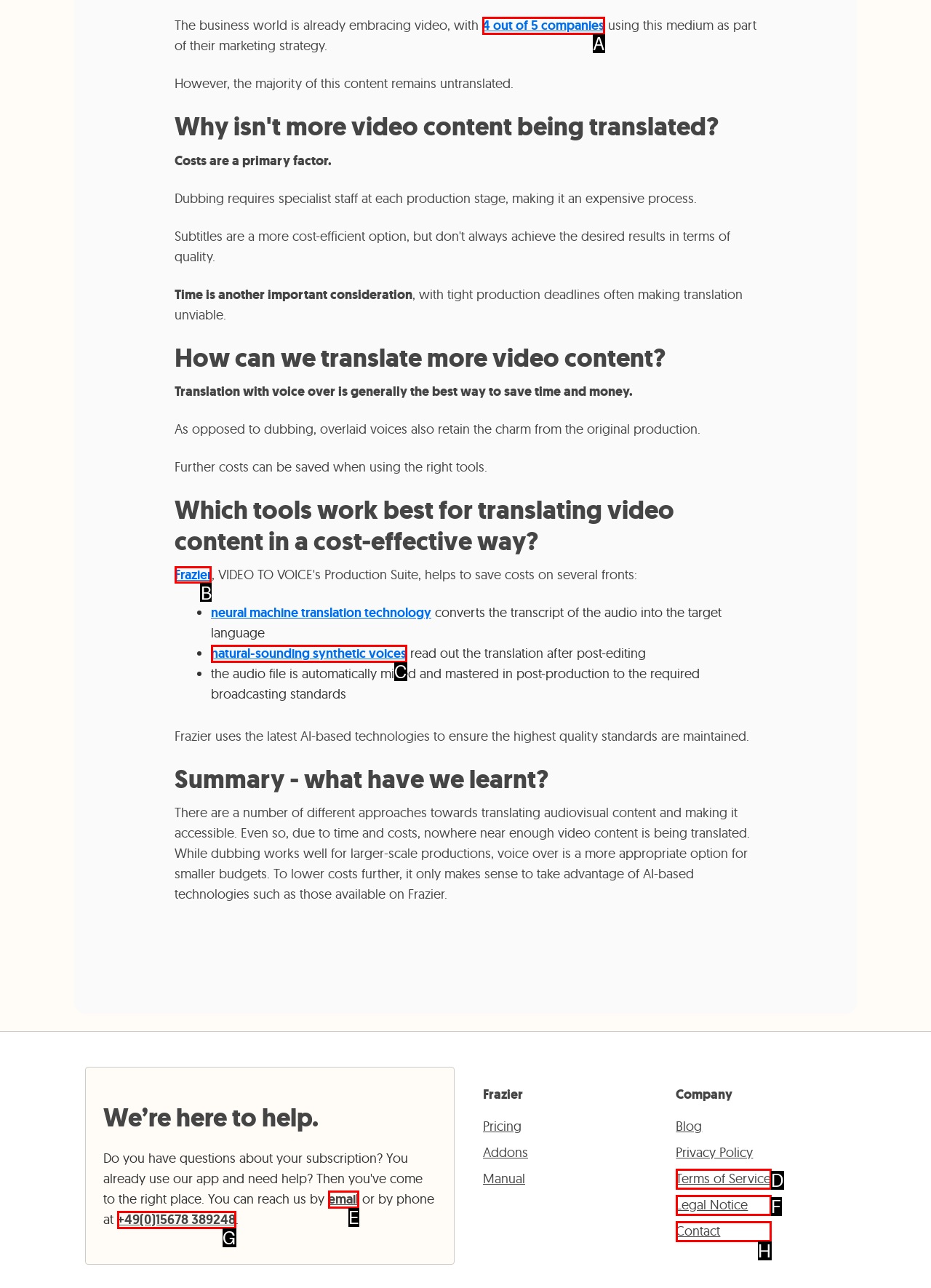Point out the specific HTML element to click to complete this task: Click on 'Frazier' Reply with the letter of the chosen option.

B